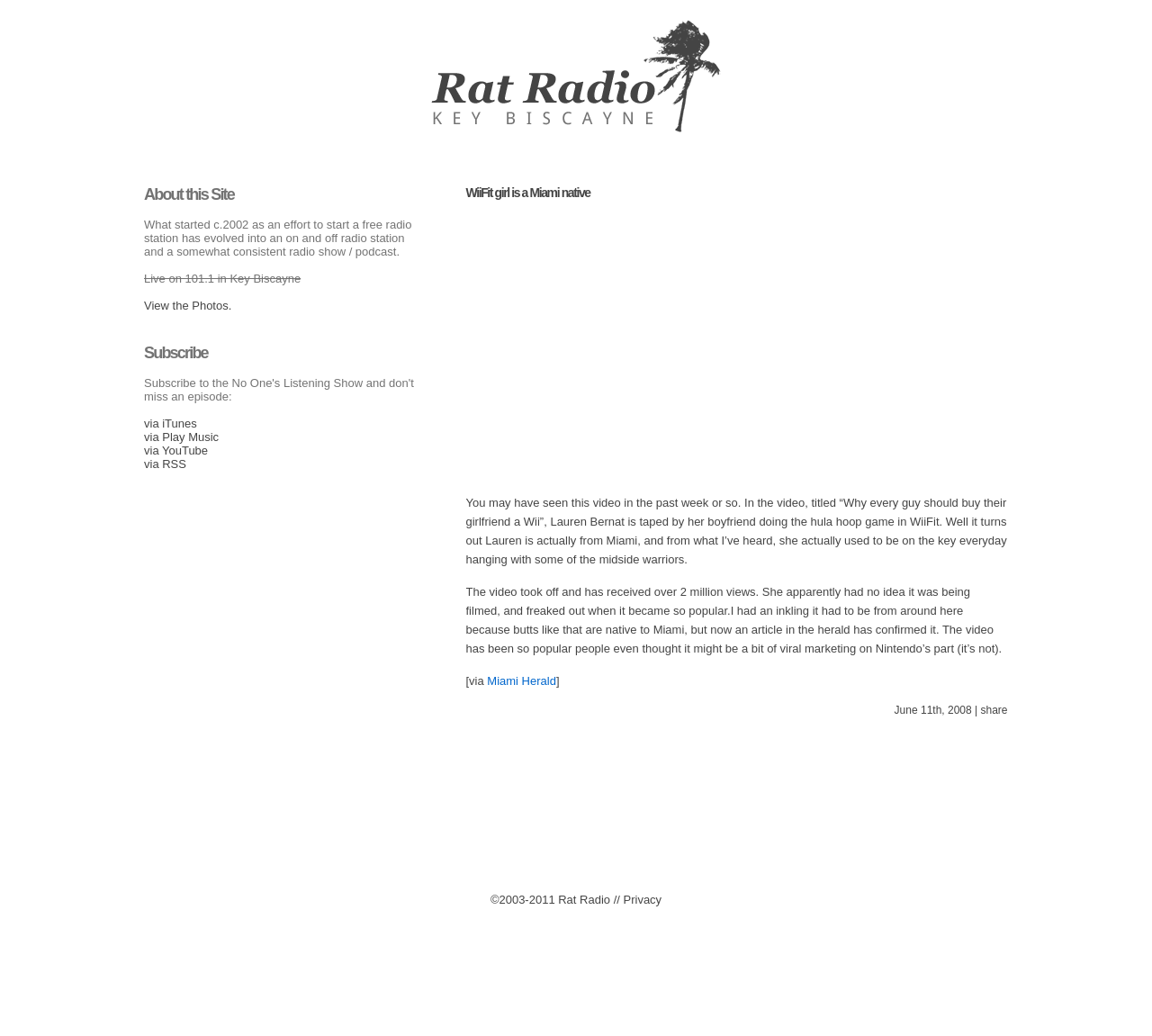Please identify the bounding box coordinates of the clickable region that I should interact with to perform the following instruction: "Check the Privacy policy". The coordinates should be expressed as four float numbers between 0 and 1, i.e., [left, top, right, bottom].

[0.541, 0.862, 0.574, 0.875]